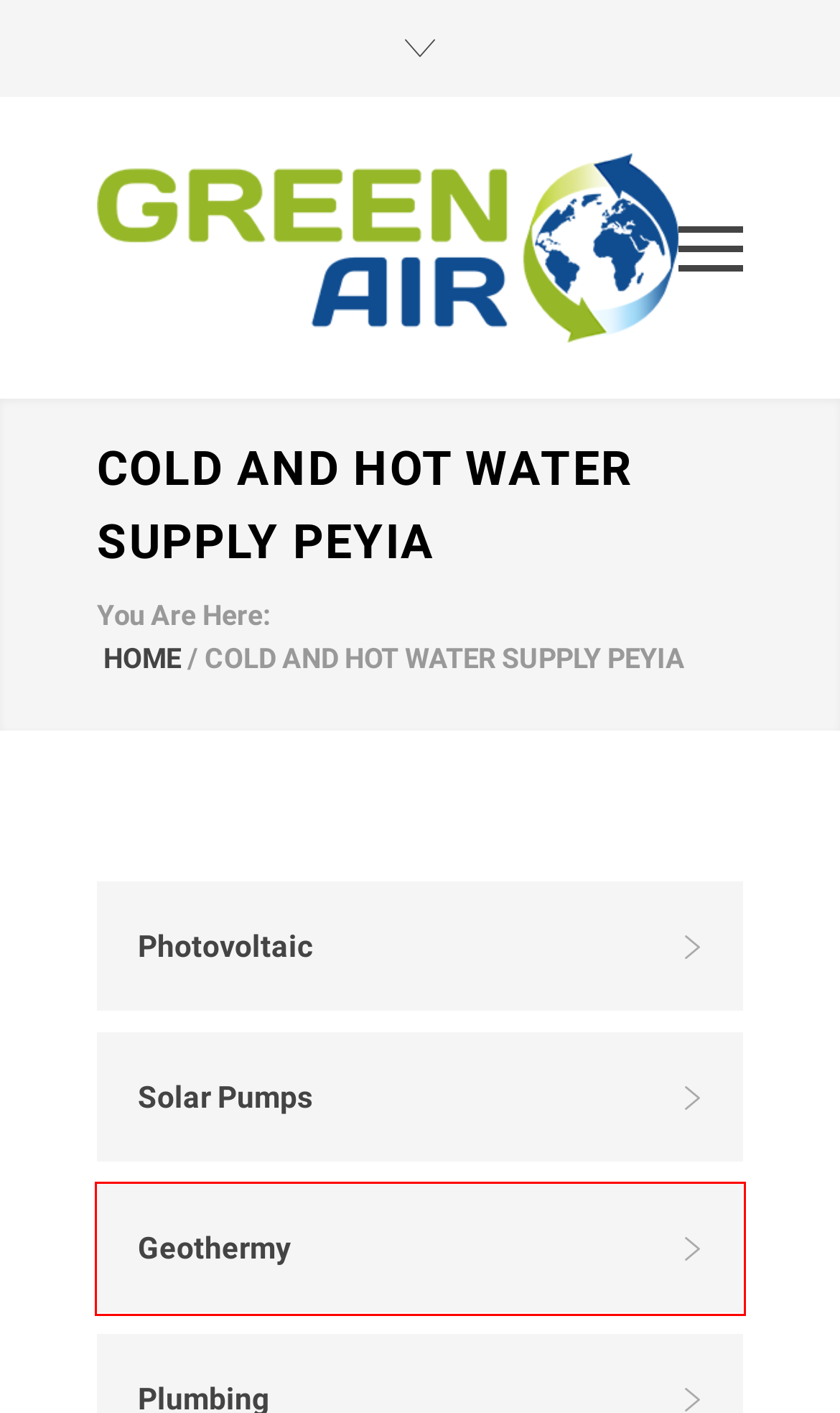You are looking at a webpage screenshot with a red bounding box around an element. Pick the description that best matches the new webpage after interacting with the element in the red bounding box. The possible descriptions are:
A. Floor Heating in Paphos | Get a free quote | Green Air
B. Photovoltaic Parks | Green Air
C. Geothermy in Paphos | Get a free quote | Green Air
D. Drainage & Sewage Installations in Paphos | Get free quote | Green Air
E. Installation of Photovoltaics in Paphos | Get a free quote | Green Air
F. Green Air Ltd | An industry-leading company based in Pafos
G. Enigma Global, Cyprus | Advertising and Design Services
H. Solar-Water Heaters in Paphos | Get a free quote | Green Air

C